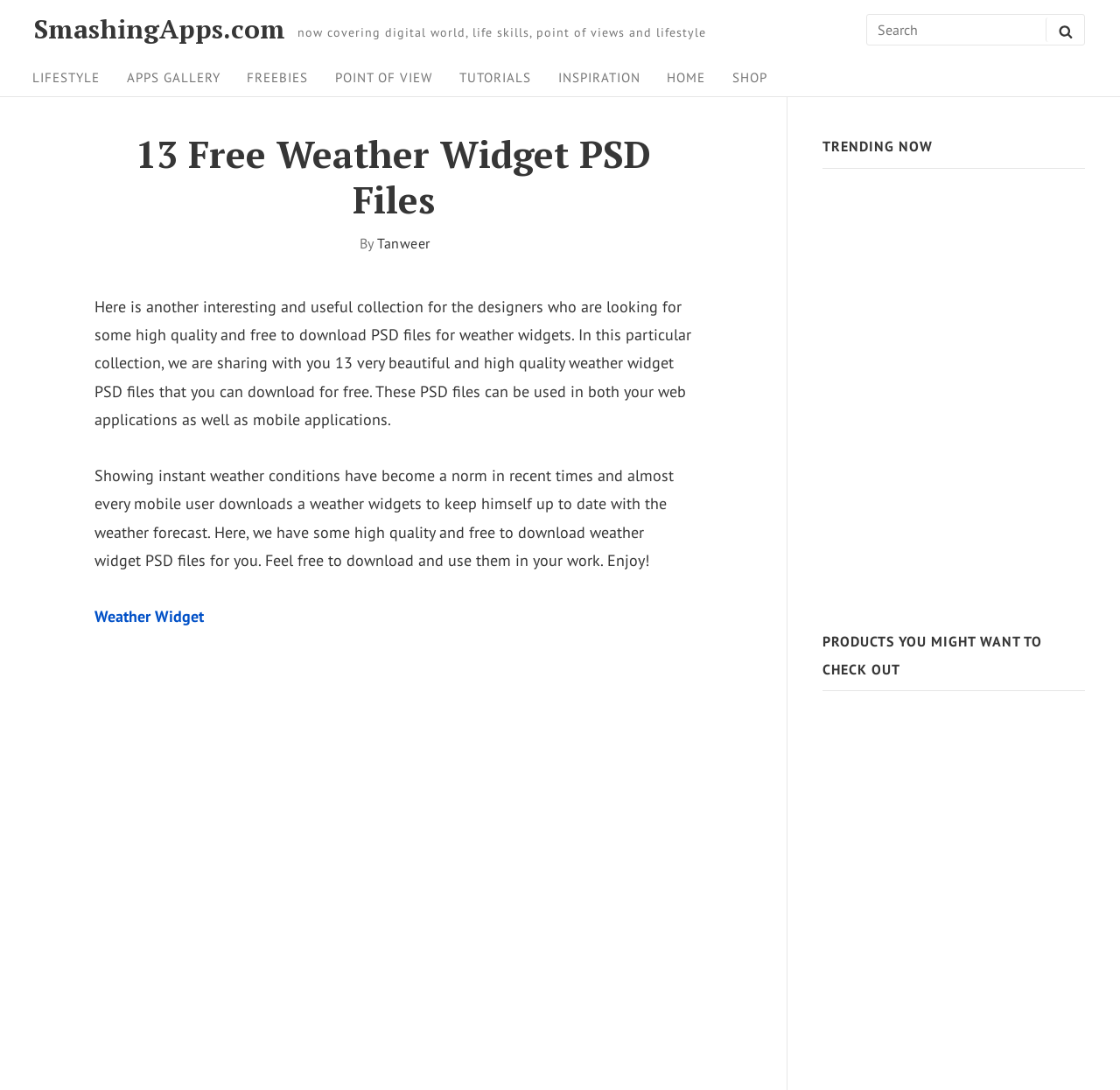What is the website about?
Refer to the image and provide a thorough answer to the question.

Based on the webpage content, it appears that the website is about providing free PSD files for weather widgets, which can be used in web and mobile applications. The webpage contains a collection of 13 high-quality weather widget PSD files that can be downloaded for free.